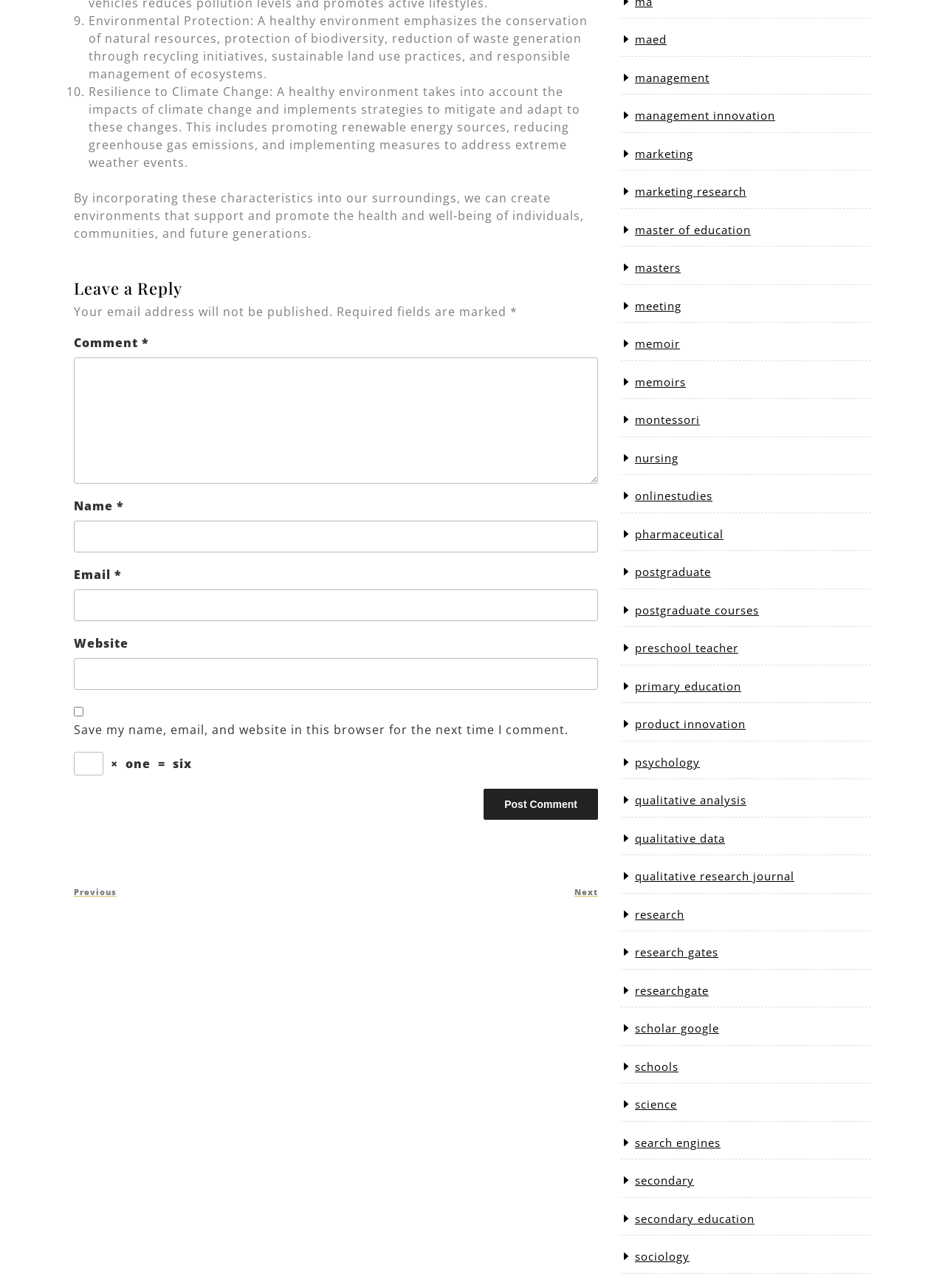Ascertain the bounding box coordinates for the UI element detailed here: "master of education". The coordinates should be provided as [left, top, right, bottom] with each value being a float between 0 and 1.

[0.672, 0.173, 0.795, 0.184]